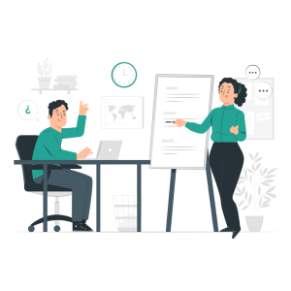What is the student doing?
Kindly give a detailed and elaborate answer to the question.

The student is seated at a sleek desk, and the caption states that the student is attentively listening and interacting by raising one hand, possibly asking a question or seeking clarification.